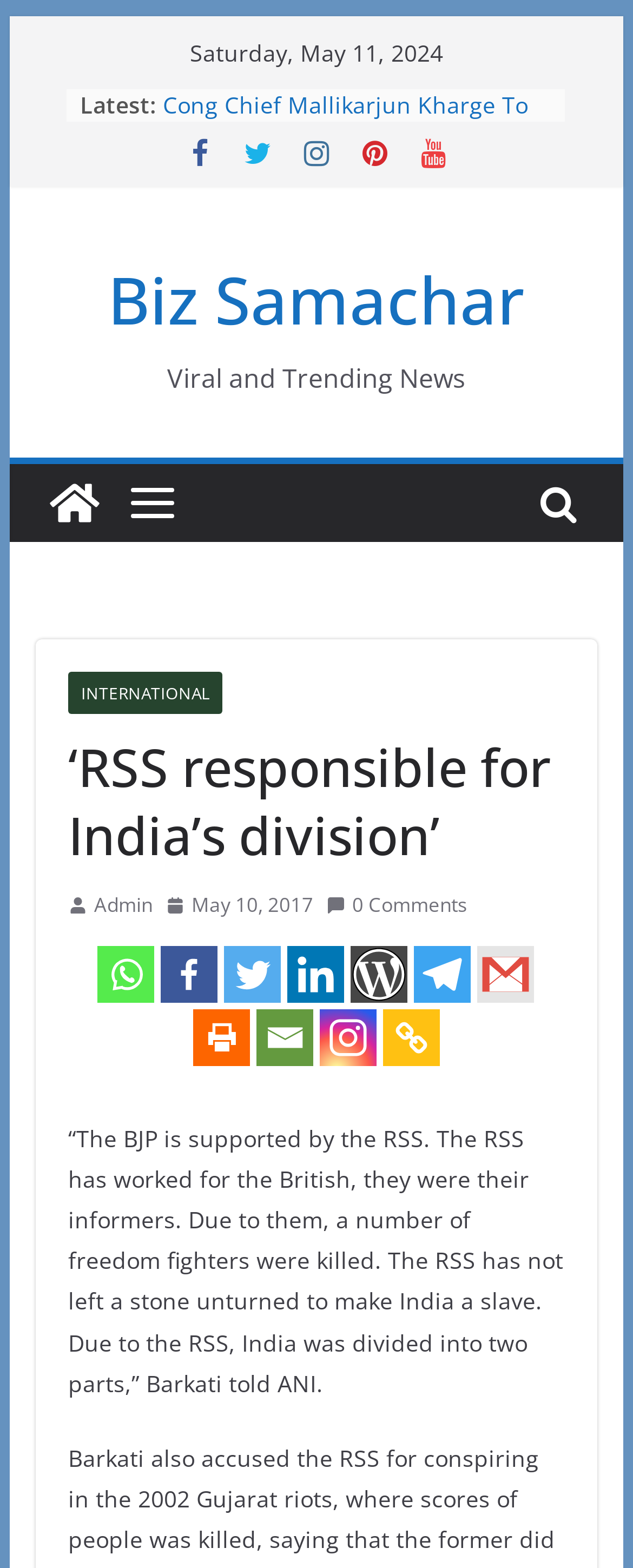Provide a single word or phrase to answer the given question: 
What is the date of the latest news?

Saturday, May 11, 2024